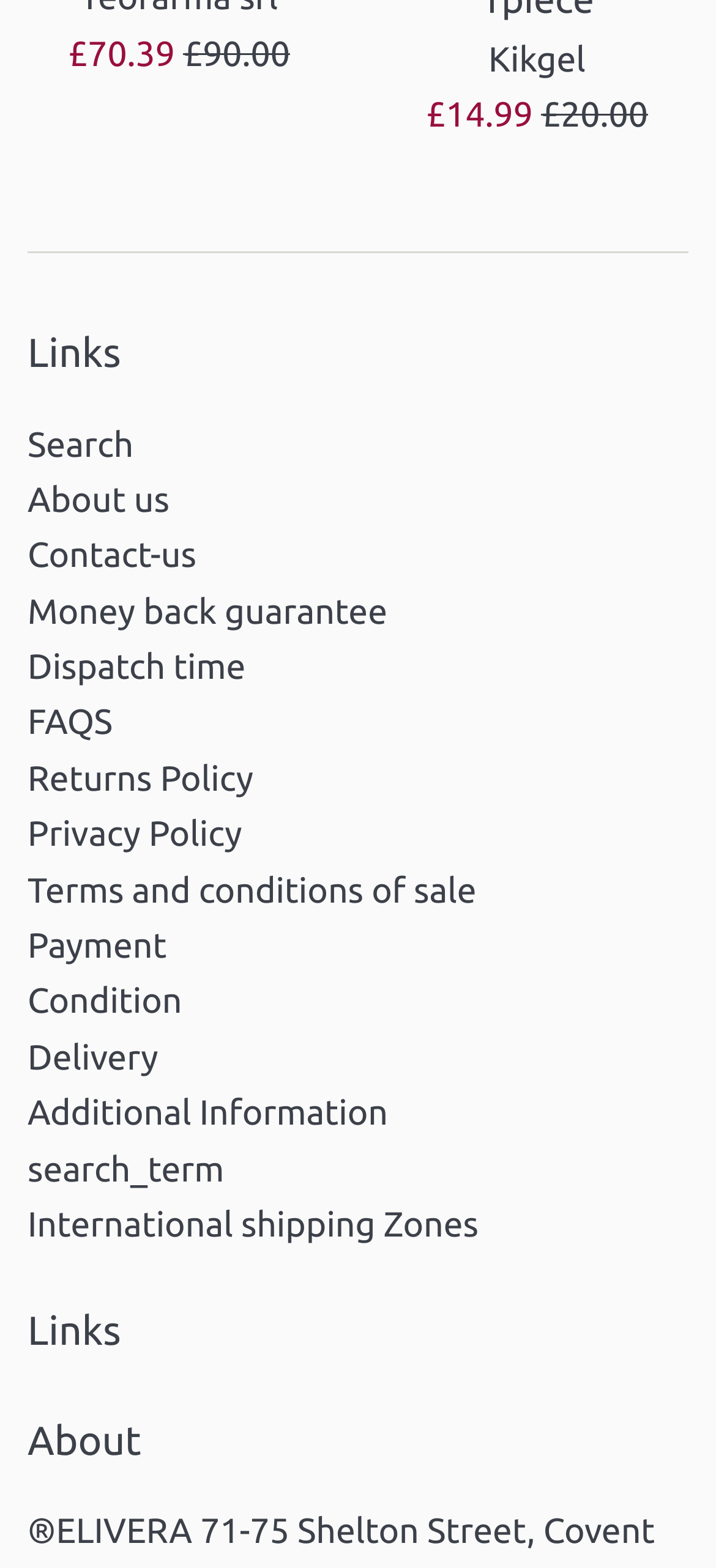Please reply to the following question using a single word or phrase: 
How many headings are on the webpage?

3